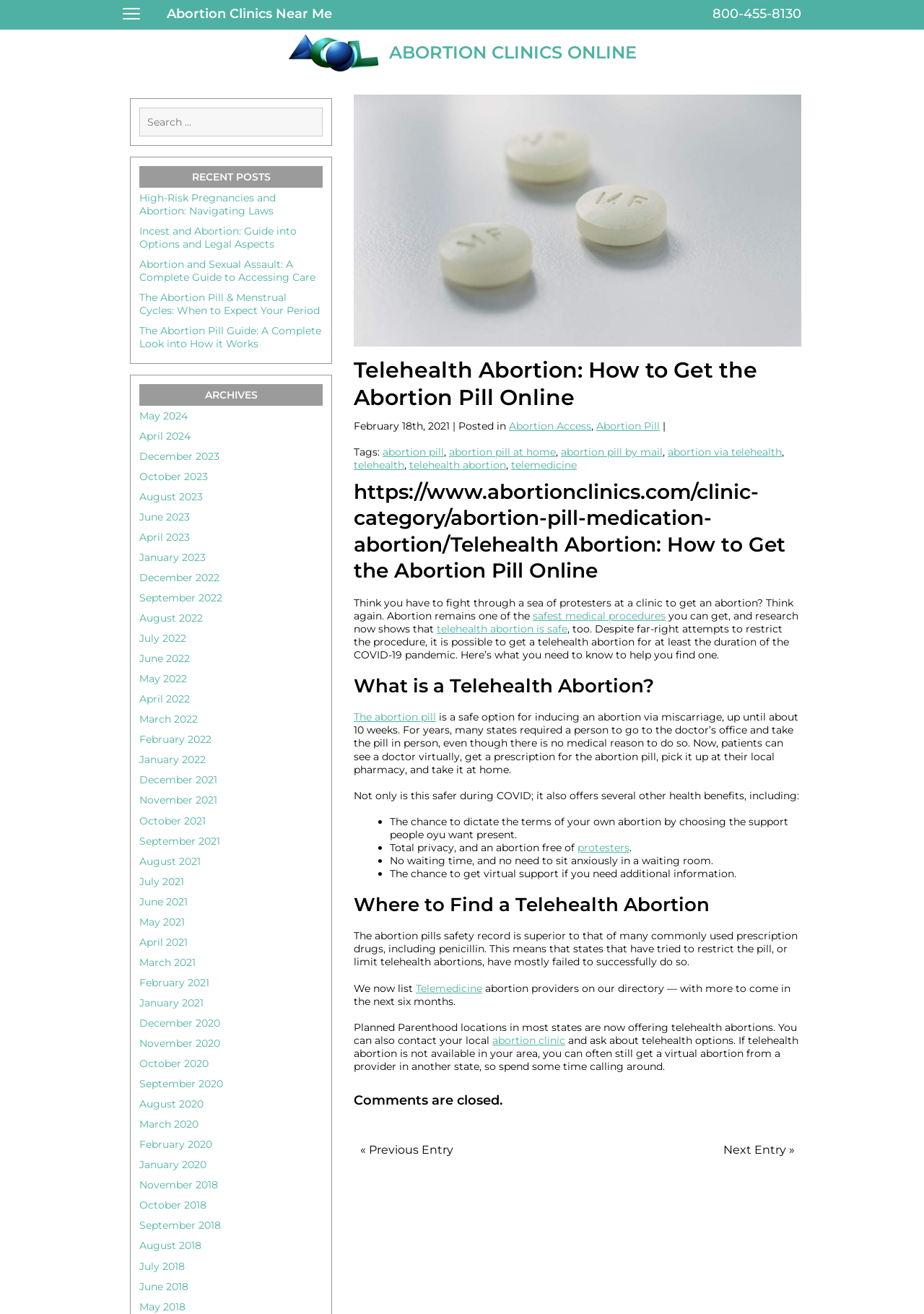Summarize the webpage with a detailed and informative caption.

This webpage is about telehealth abortion and how to get the abortion pill online. At the top, there is a link to "Abortion Clinics Near Me" and a phone number "800-455-8130". Below that, there is a heading "ABORTION CLINICS ONLINE" with a link to the same text. 

On the left side, there is a search bar and a section titled "RECENT POSTS" with five links to articles about abortion, including "High-Risk Pregnancies and Abortion: Navigating Laws" and "The Abortion Pill Guide: A Complete Look into How it Works". 

Below the search bar, there is a section titled "ARCHIVES" with 30 links to articles organized by month and year, from May 2024 to May 2018.

The main content of the webpage is an article titled "Telehealth Abortion: How to Get the Abortion Pill Online" with a heading and a subheading. The article has an image related to abortion pill and a brief description of the article. The article also has tags, including "abortion pill", "abortion pill at home", "abortion pill by mail", and "telehealth abortion". 

There are no other images on the page besides the one in the article. The overall layout is organized, with clear headings and concise text.